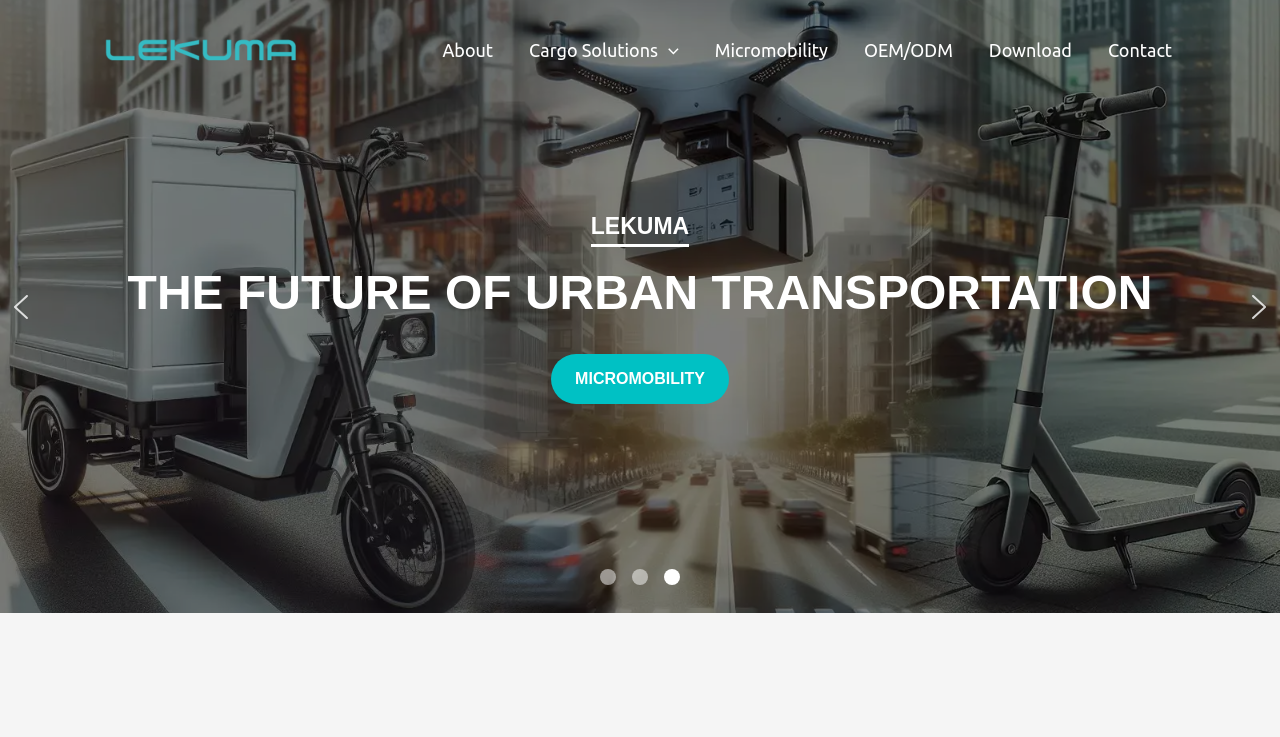Please determine the bounding box coordinates of the clickable area required to carry out the following instruction: "Click the LEKUMA logo". The coordinates must be four float numbers between 0 and 1, represented as [left, top, right, bottom].

[0.07, 0.024, 0.243, 0.11]